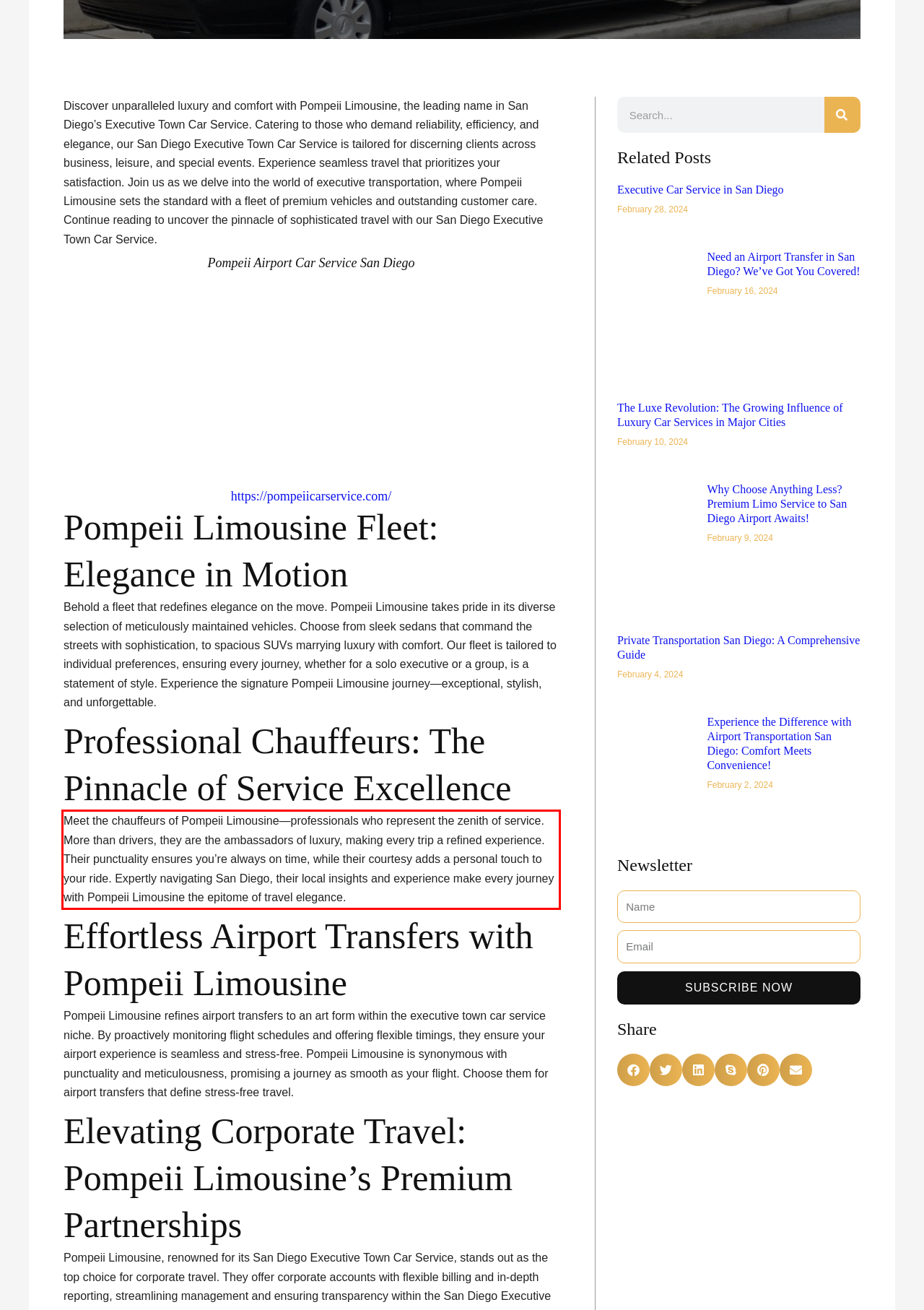You have a screenshot of a webpage, and there is a red bounding box around a UI element. Utilize OCR to extract the text within this red bounding box.

Meet the chauffeurs of Pompeii Limousine—professionals who represent the zenith of service. More than drivers, they are the ambassadors of luxury, making every trip a refined experience. Their punctuality ensures you’re always on time, while their courtesy adds a personal touch to your ride. Expertly navigating San Diego, their local insights and experience make every journey with Pompeii Limousine the epitome of travel elegance.